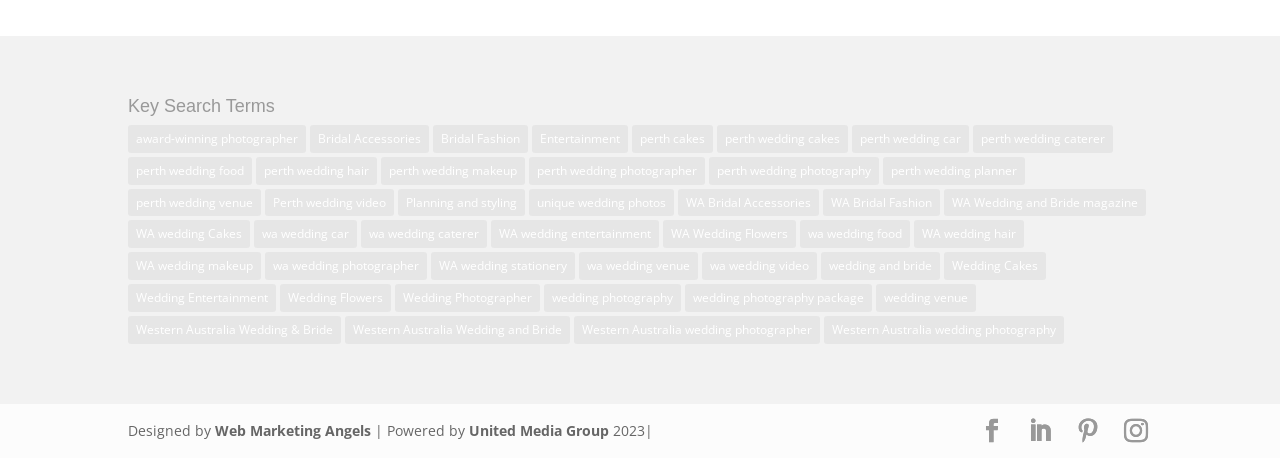Using the element description: "perth cakes", determine the bounding box coordinates for the specified UI element. The coordinates should be four float numbers between 0 and 1, [left, top, right, bottom].

[0.494, 0.273, 0.557, 0.334]